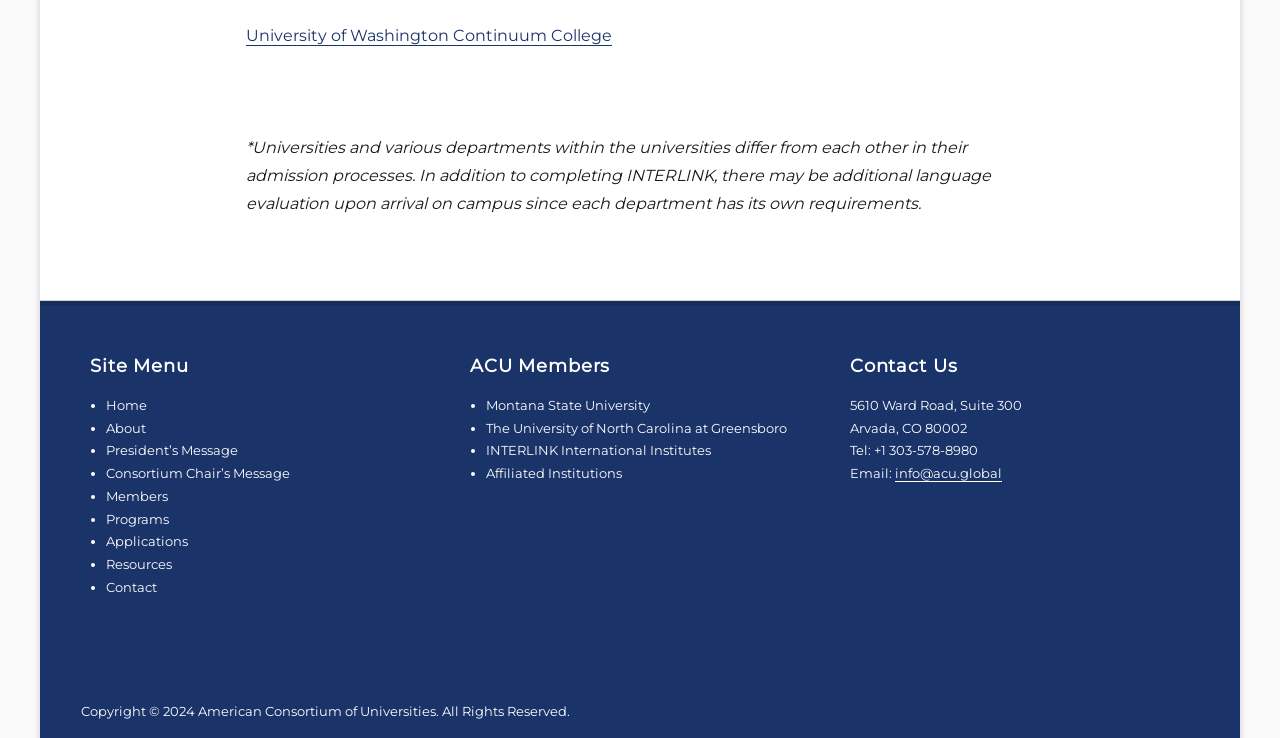Find and indicate the bounding box coordinates of the region you should select to follow the given instruction: "Go to Home".

[0.083, 0.538, 0.115, 0.56]